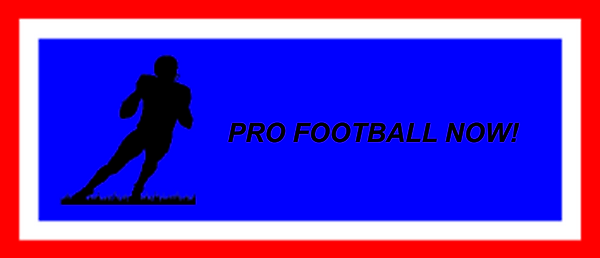What is the color of the frames?
Based on the image, provide a one-word or brief-phrase response.

red and white